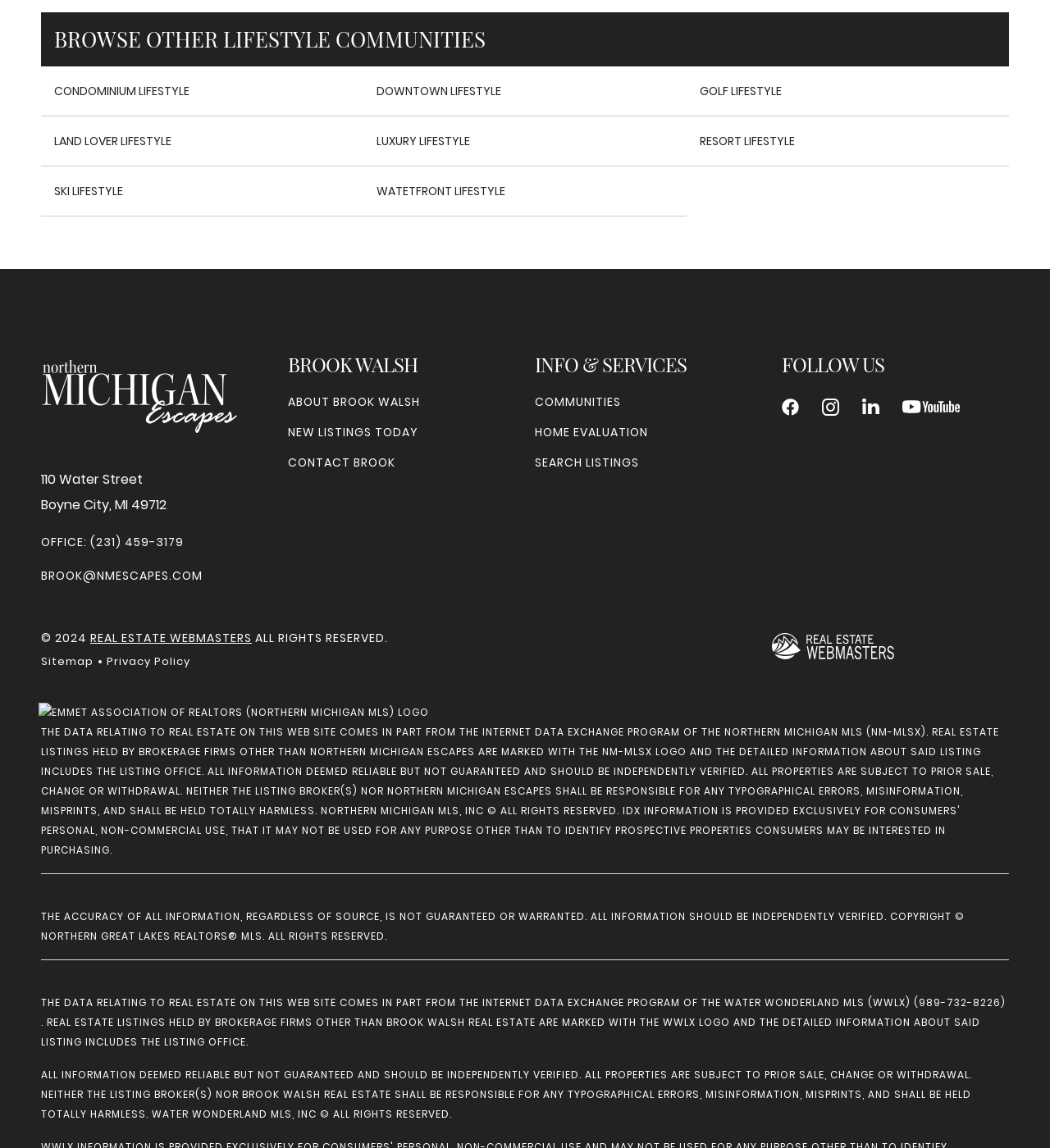Answer the following inquiry with a single word or phrase:
How many social media platforms can be followed?

4